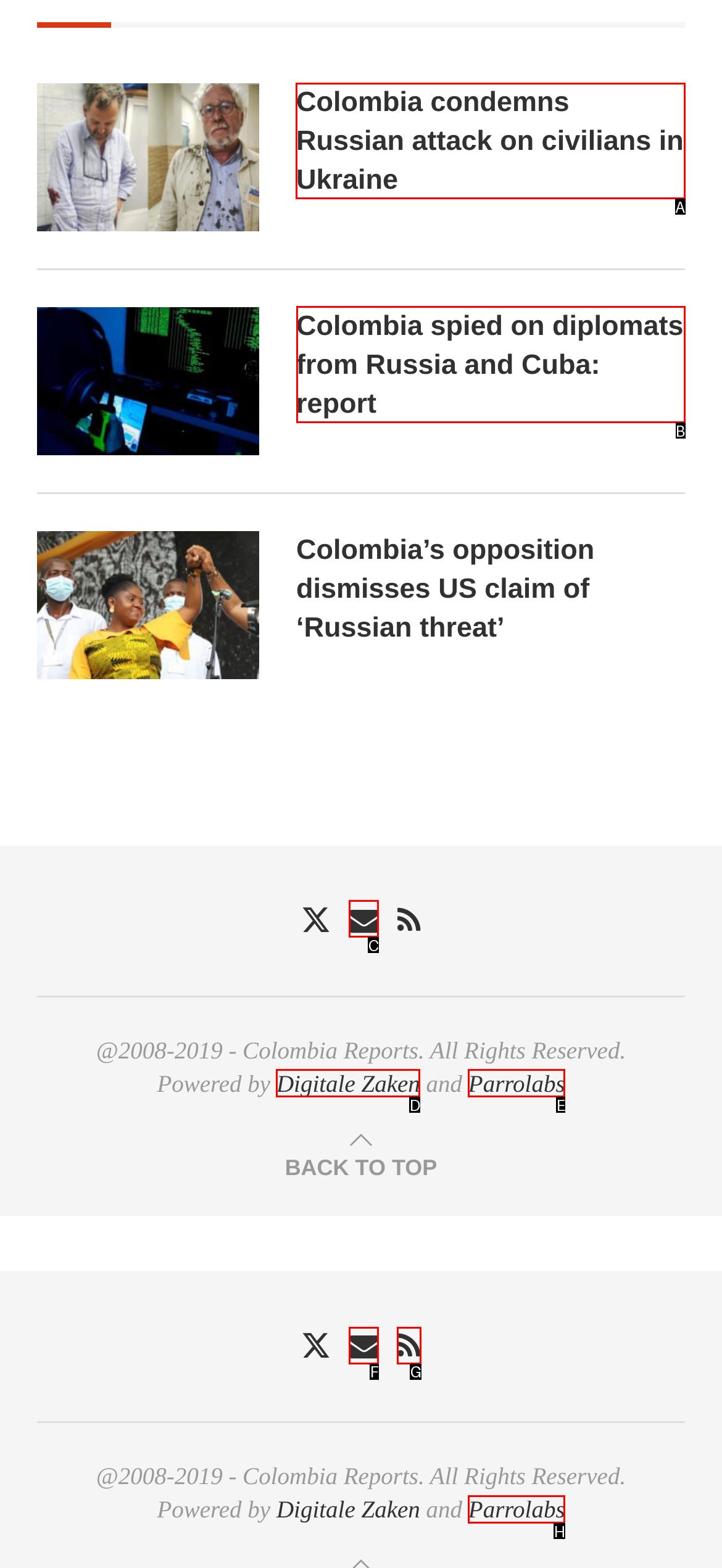Which option should be clicked to execute the task: Read news about Colombia condemning Russian attack on civilians in Ukraine?
Reply with the letter of the chosen option.

A